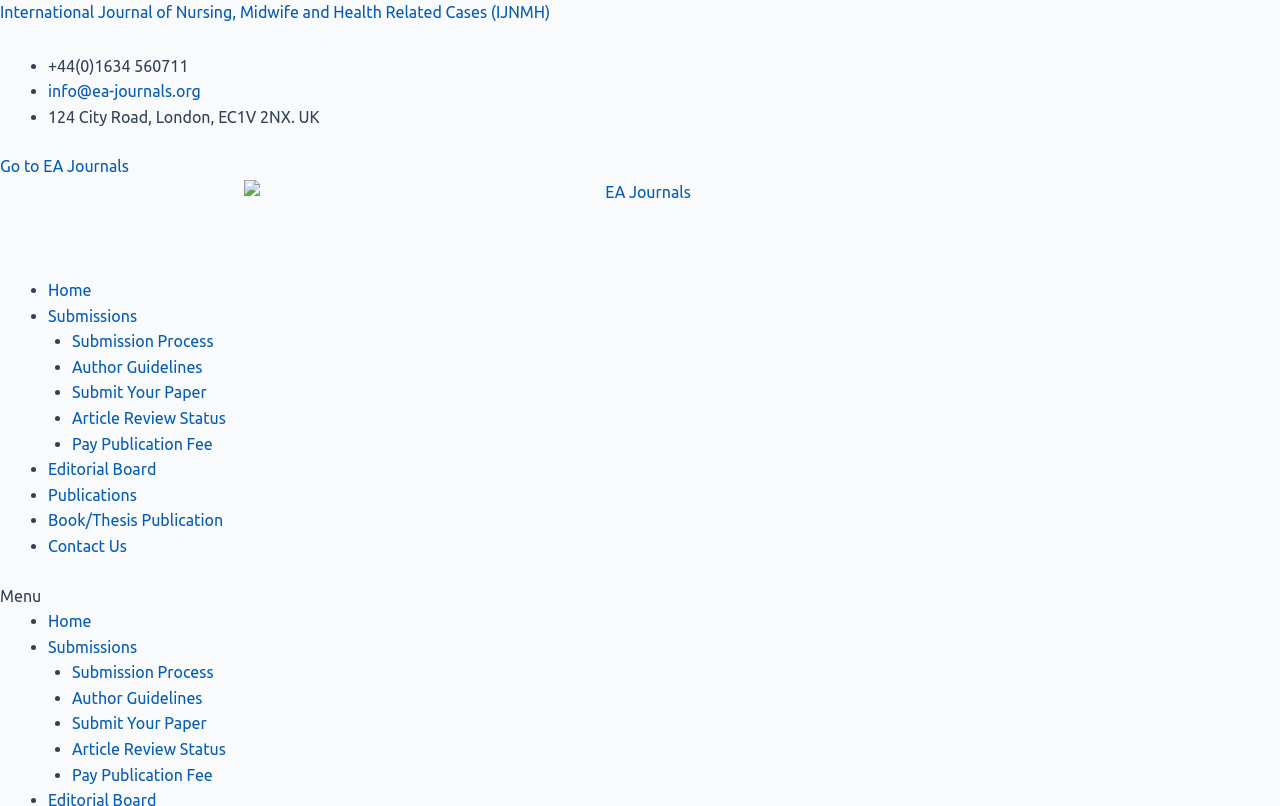Please find the bounding box coordinates of the clickable region needed to complete the following instruction: "View Editorial Board". The bounding box coordinates must consist of four float numbers between 0 and 1, i.e., [left, top, right, bottom].

[0.038, 0.571, 0.122, 0.593]